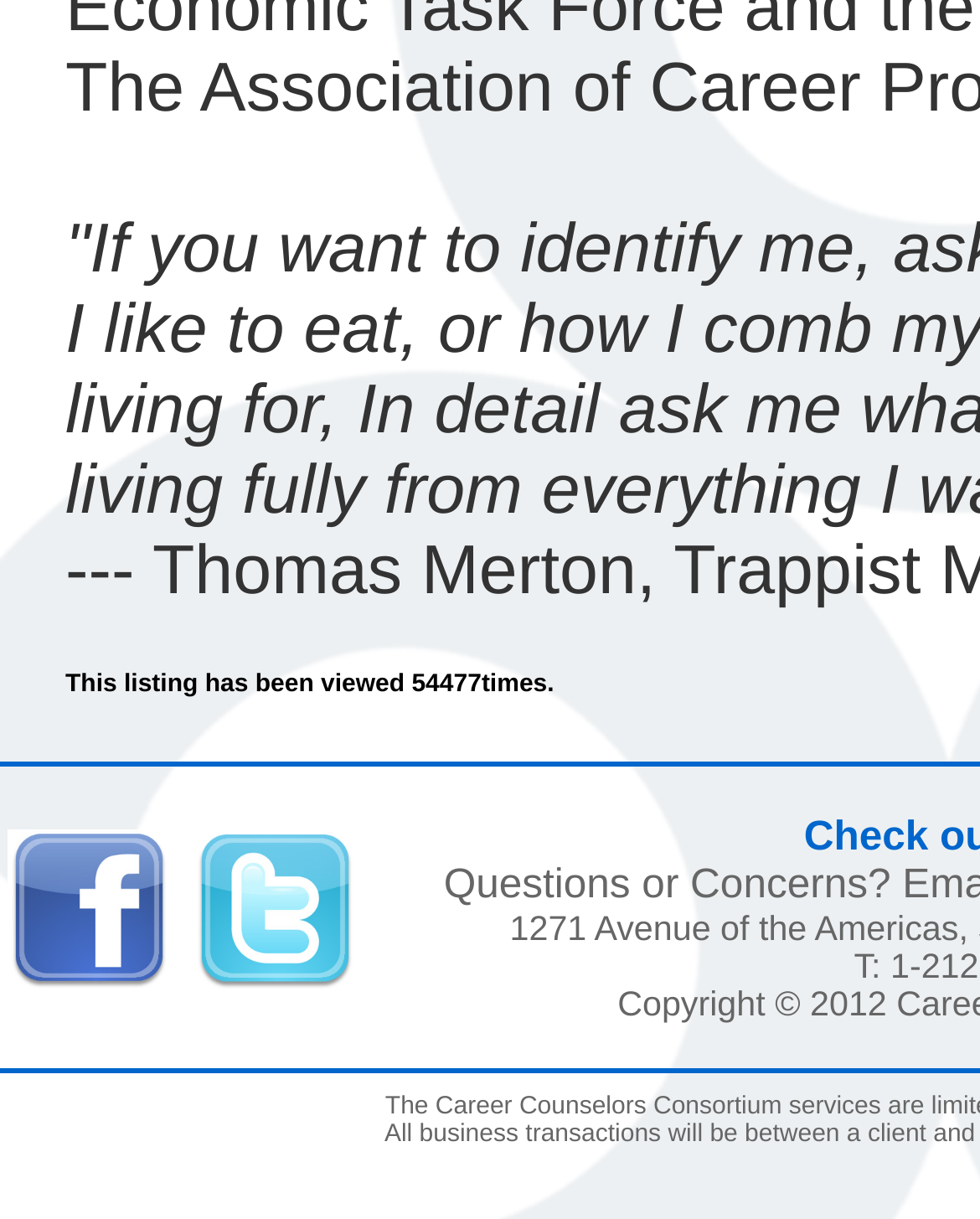What is the view count of this listing?
Carefully examine the image and provide a detailed answer to the question.

The view count of this listing can be found in the text 'This listing has been viewed 54477 times.' which is located in the middle of the webpage.